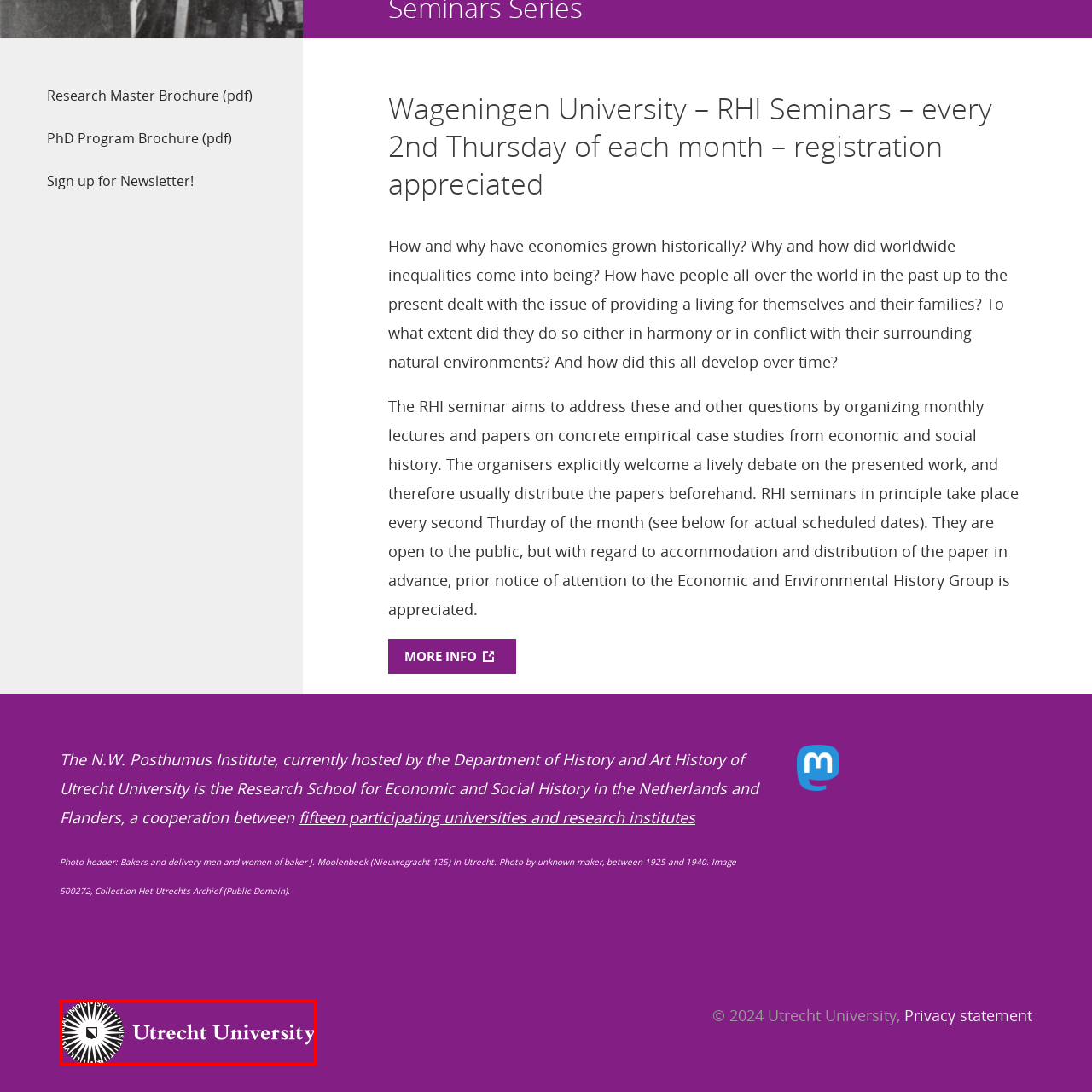Describe in detail the contents of the image highlighted within the red box.

The image features the logo of Utrecht University, prominently displayed against a purple background. The emblem showcases a stylized compass rose, symbolizing navigation and exploration in academia, with a simple geometric shape at its center. Beneath the emblem, the name "Utrecht University" is elegantly inscribed in a white, modern font, reflecting the institution's commitment to education, research, and innovation. This logo serves as a recognizable representation of the university's identity and values.